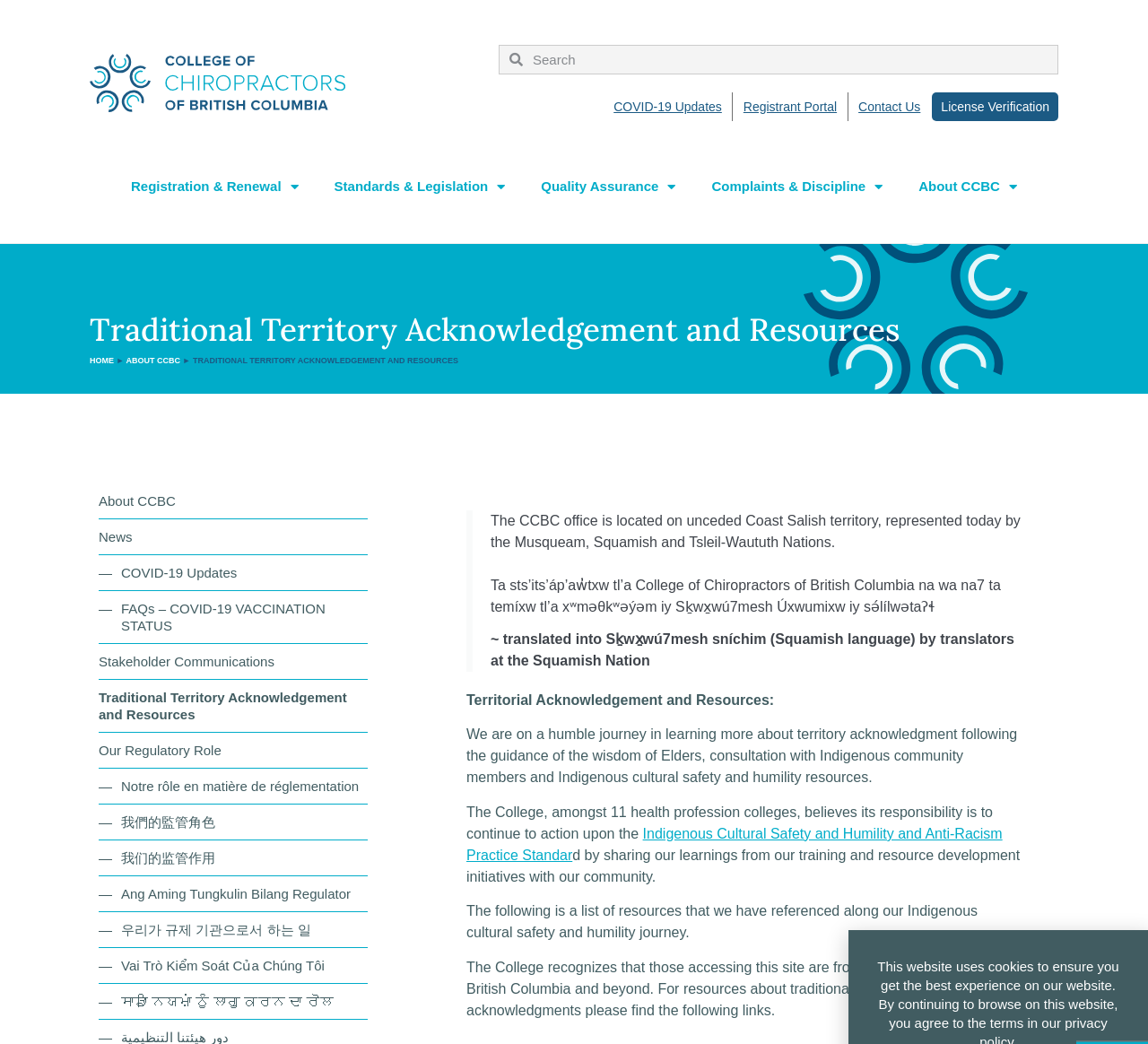Identify the bounding box coordinates of the part that should be clicked to carry out this instruction: "Go to COVID-19 Updates".

[0.527, 0.088, 0.637, 0.116]